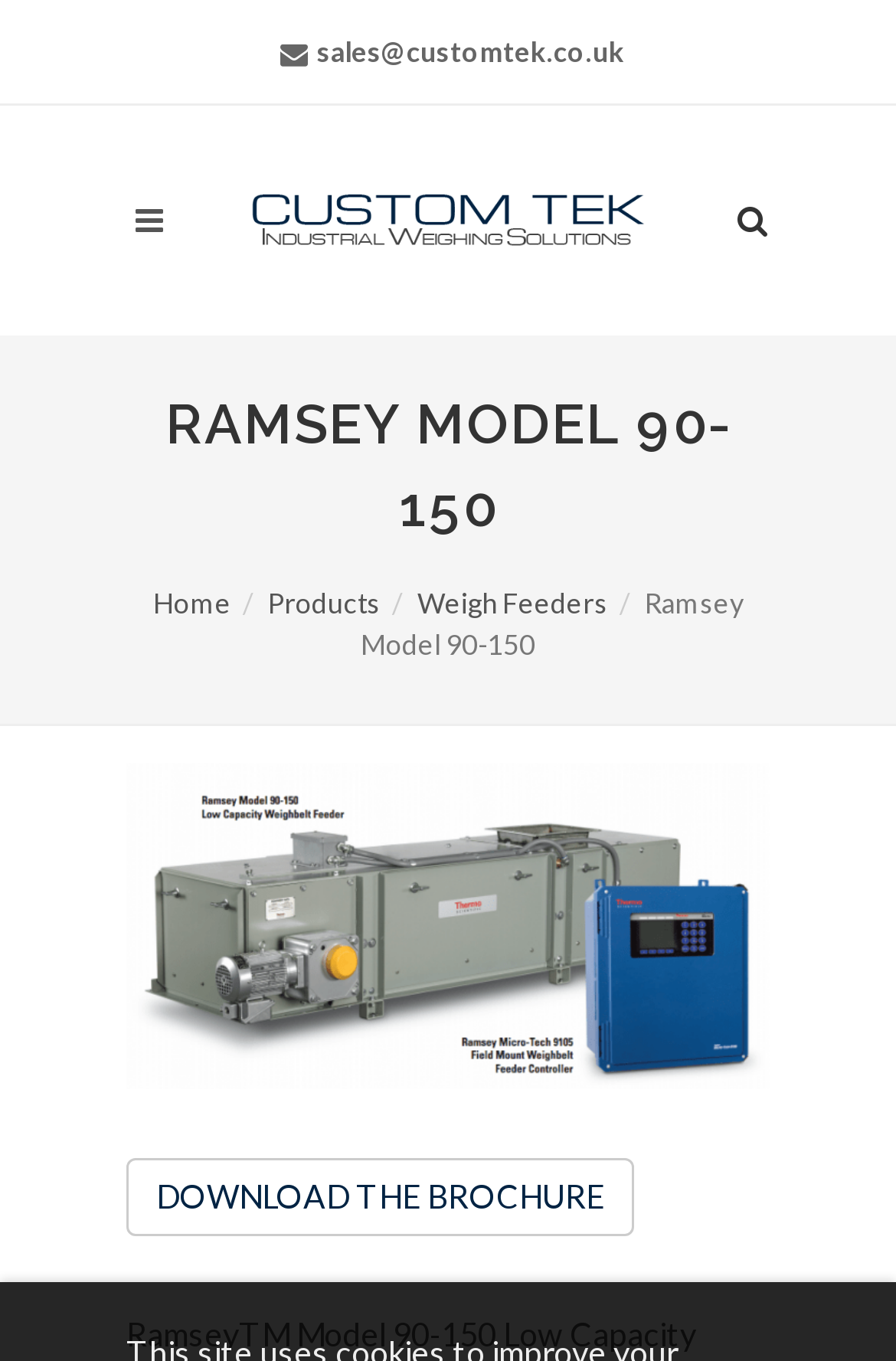Can you look at the image and give a comprehensive answer to the question:
What is the company name?

The company name can be found in the top-left corner of the webpage, where it is written as 'Custom Tek' with an image of a logo next to it.